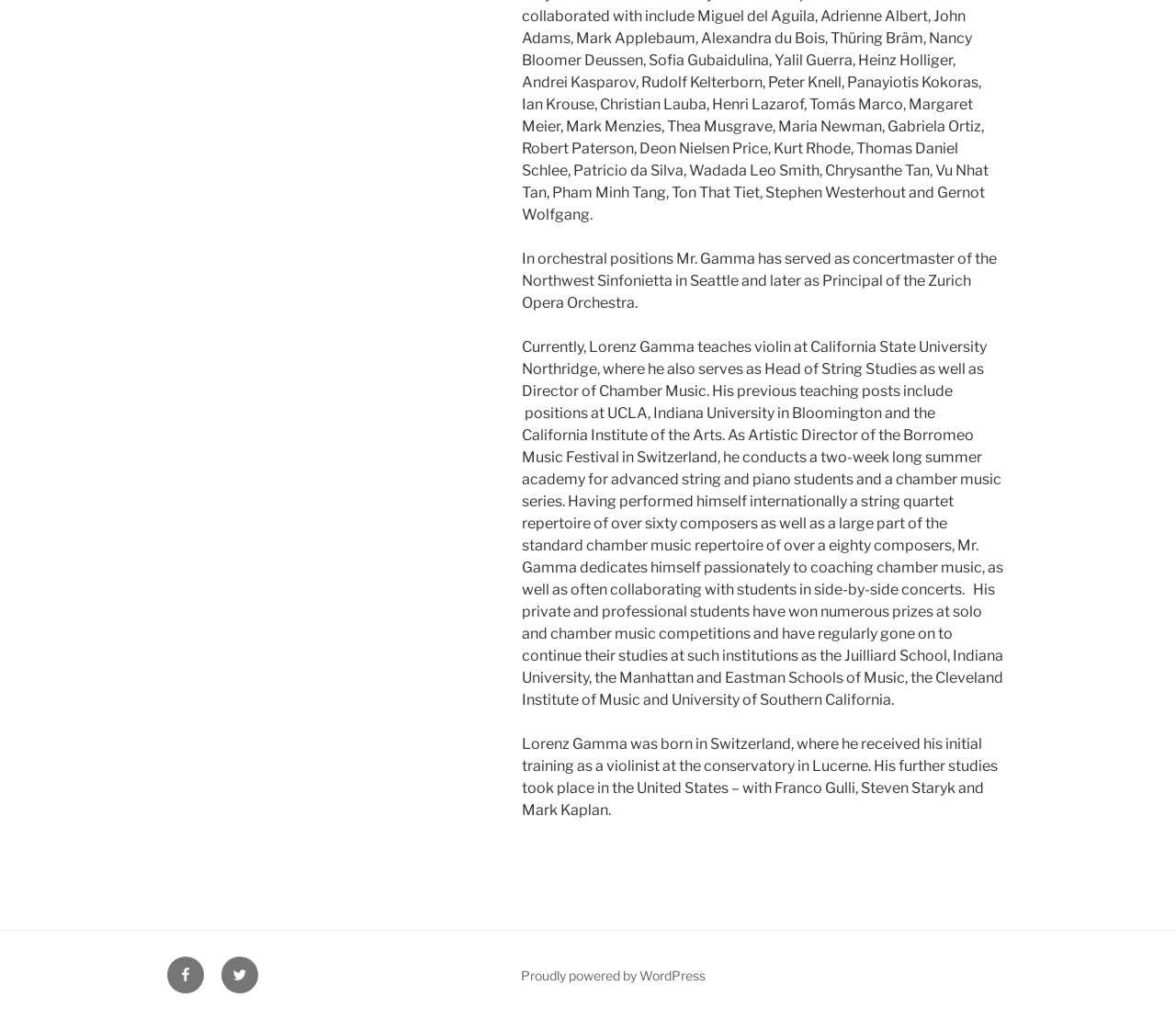Please provide a one-word or short phrase answer to the question:
Where did Lorenz Gamma receive his initial training as a violinist?

conservatory in Lucerne, Switzerland